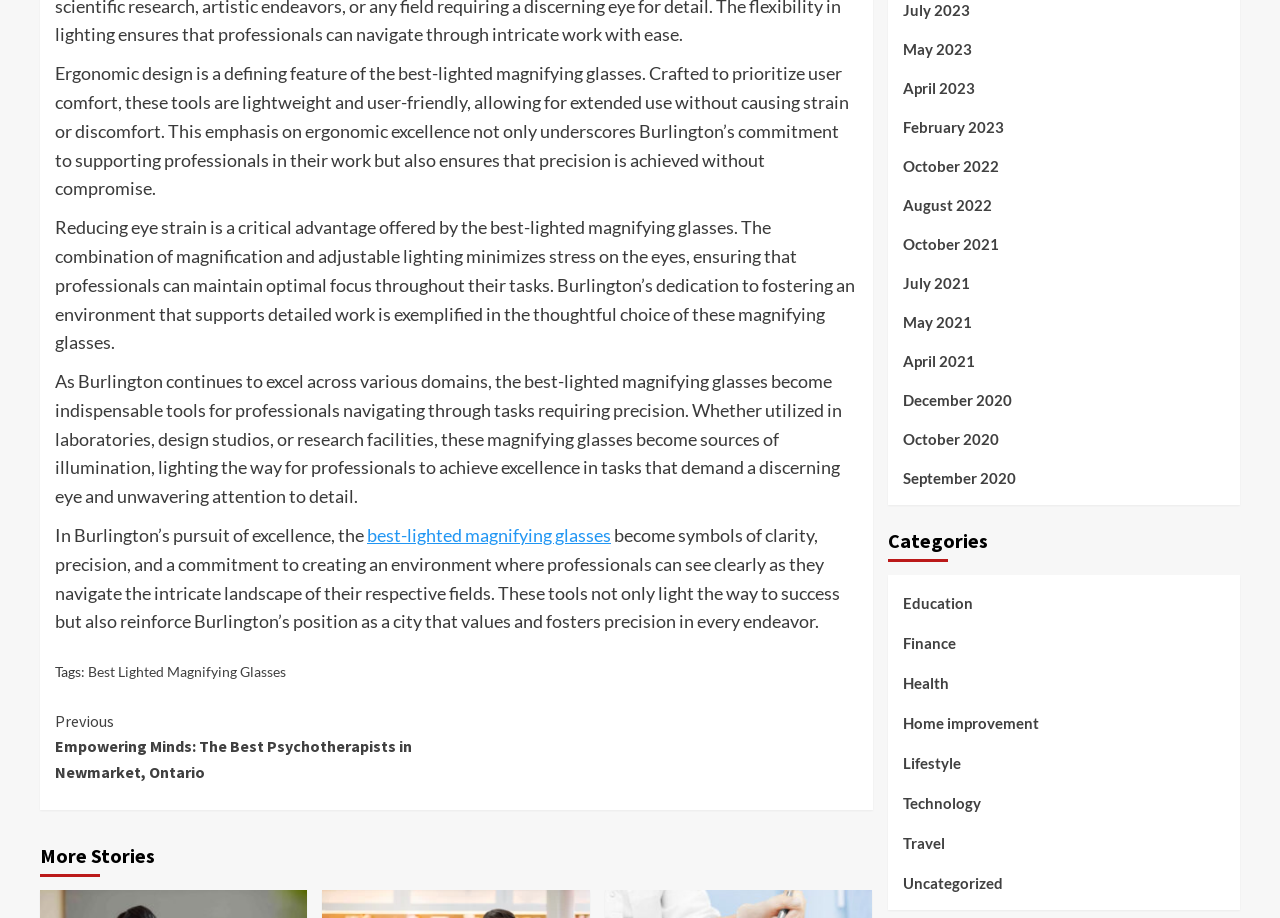Kindly determine the bounding box coordinates for the area that needs to be clicked to execute this instruction: "Click on 'Best Lighted Magnifying Glasses'".

[0.069, 0.723, 0.223, 0.741]